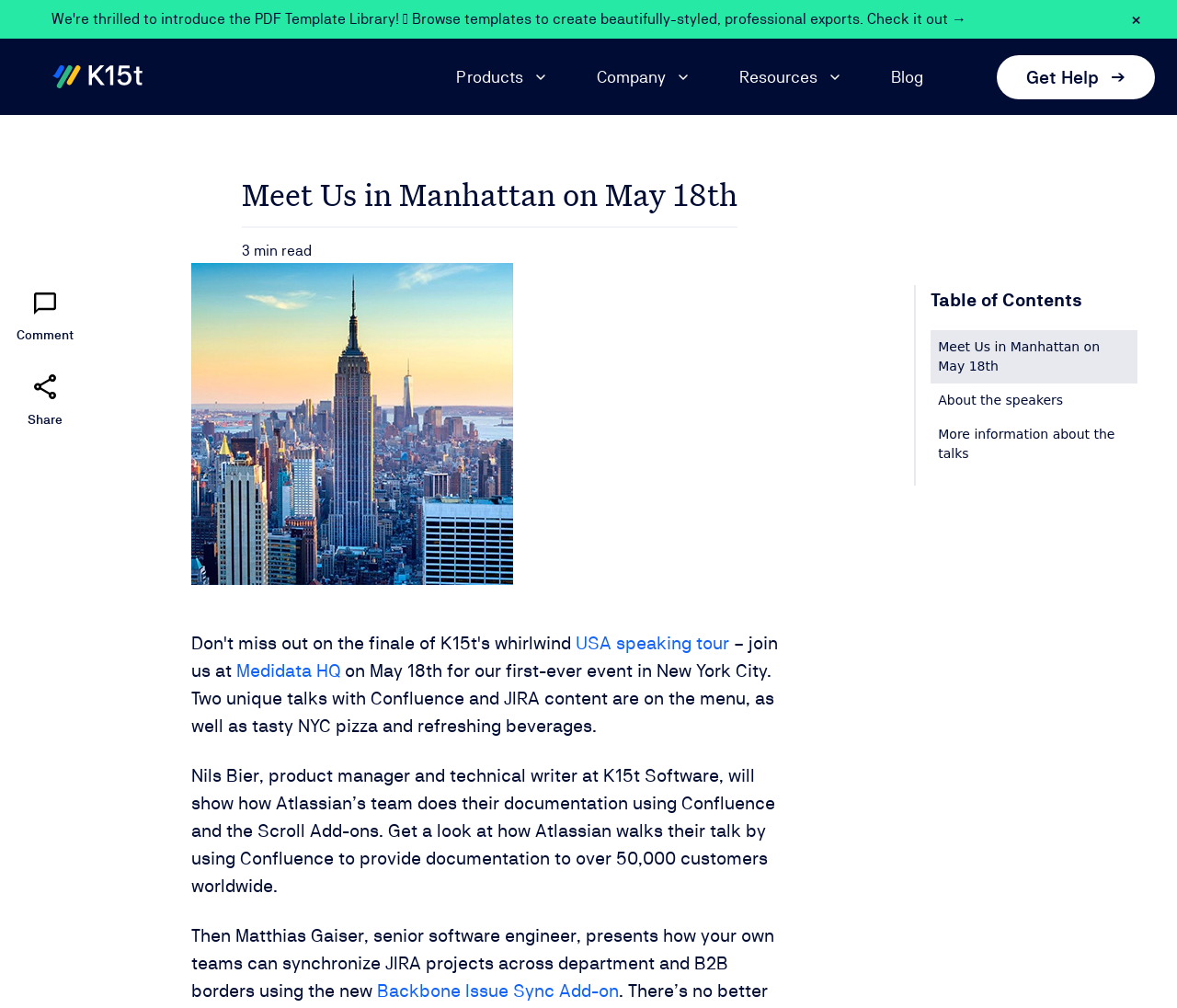Predict the bounding box coordinates of the UI element that matches this description: "Share". The coordinates should be in the format [left, top, right, bottom] with each value between 0 and 1.

[0.021, 0.371, 0.055, 0.426]